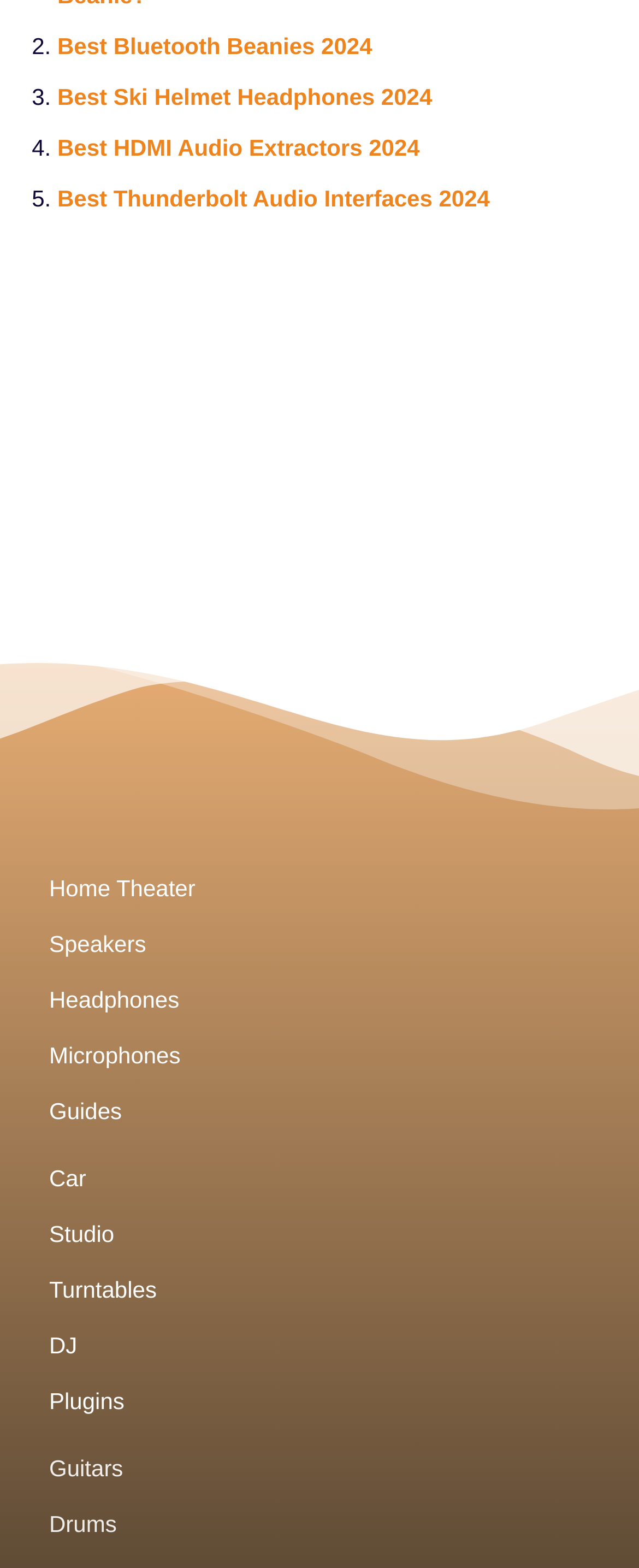Provide the bounding box coordinates for the UI element described in this sentence: "Home Theater". The coordinates should be four float values between 0 and 1, i.e., [left, top, right, bottom].

[0.077, 0.556, 0.923, 0.578]